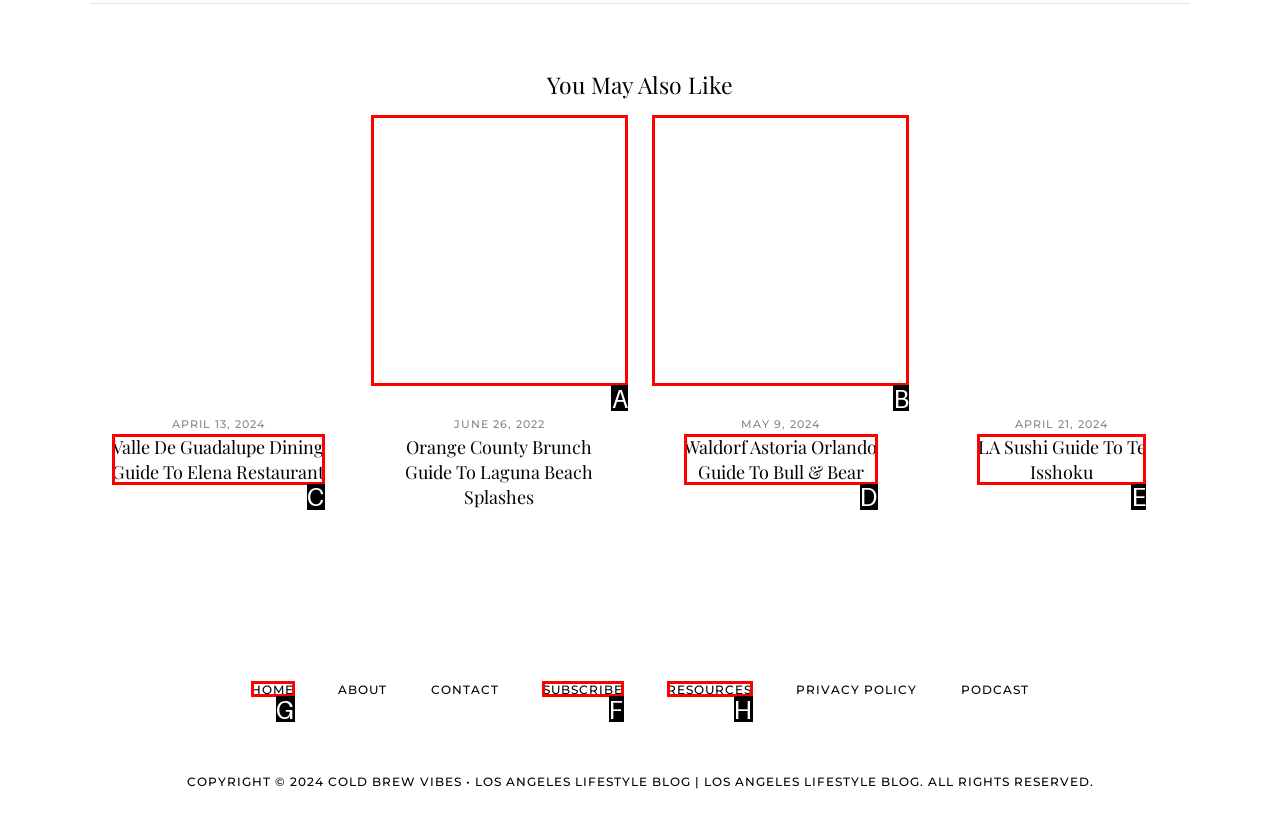Decide which UI element to click to accomplish the task: subscribe via 'SUBSCRIBE'
Respond with the corresponding option letter.

F